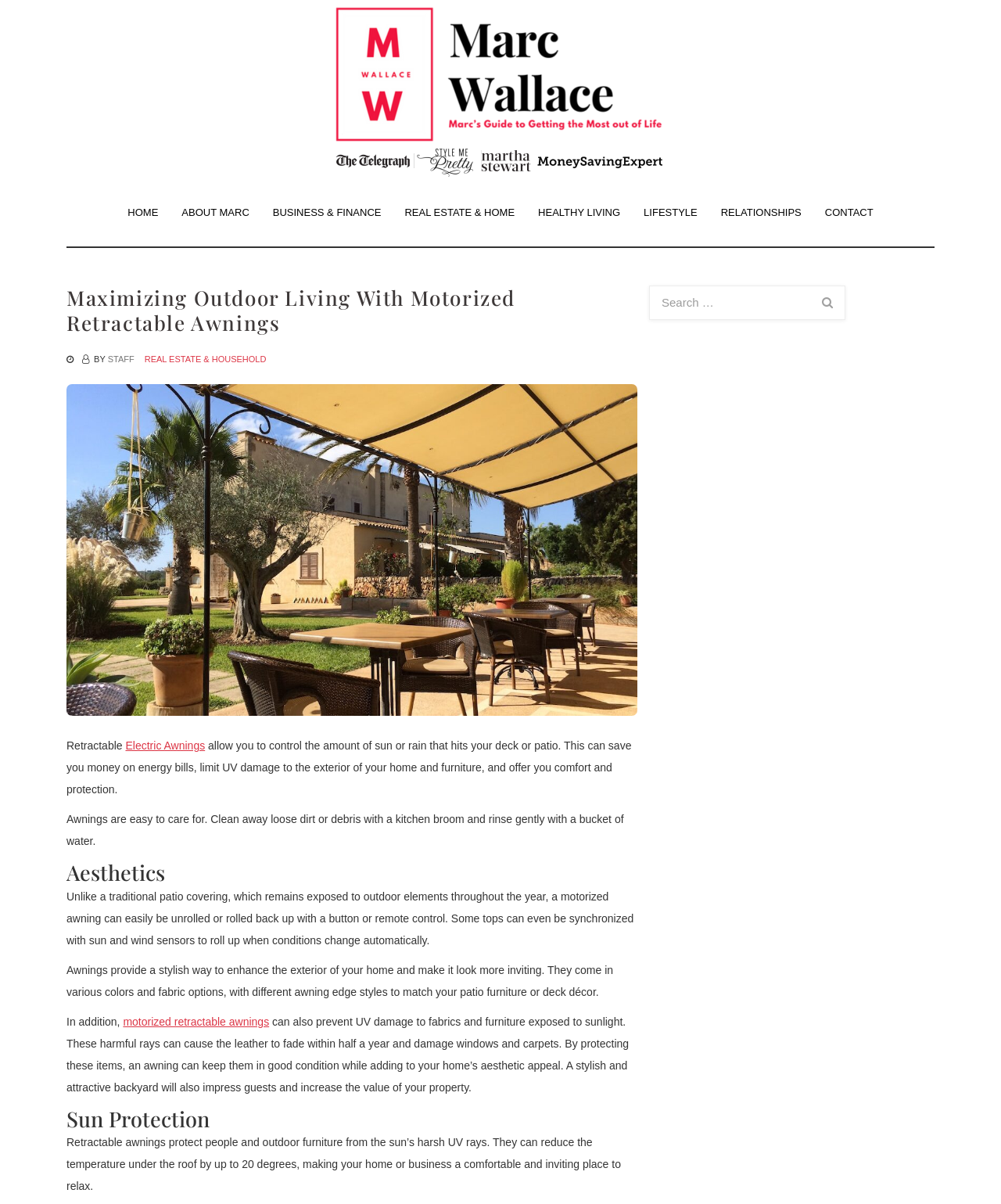What is the benefit of retractable awnings in terms of temperature?
Please elaborate on the answer to the question with detailed information.

Retractable awnings can reduce the temperature under the roof by up to 20 degrees, making the home or business a comfortable and inviting place to relax, as mentioned in the section 'Sun Protection'.